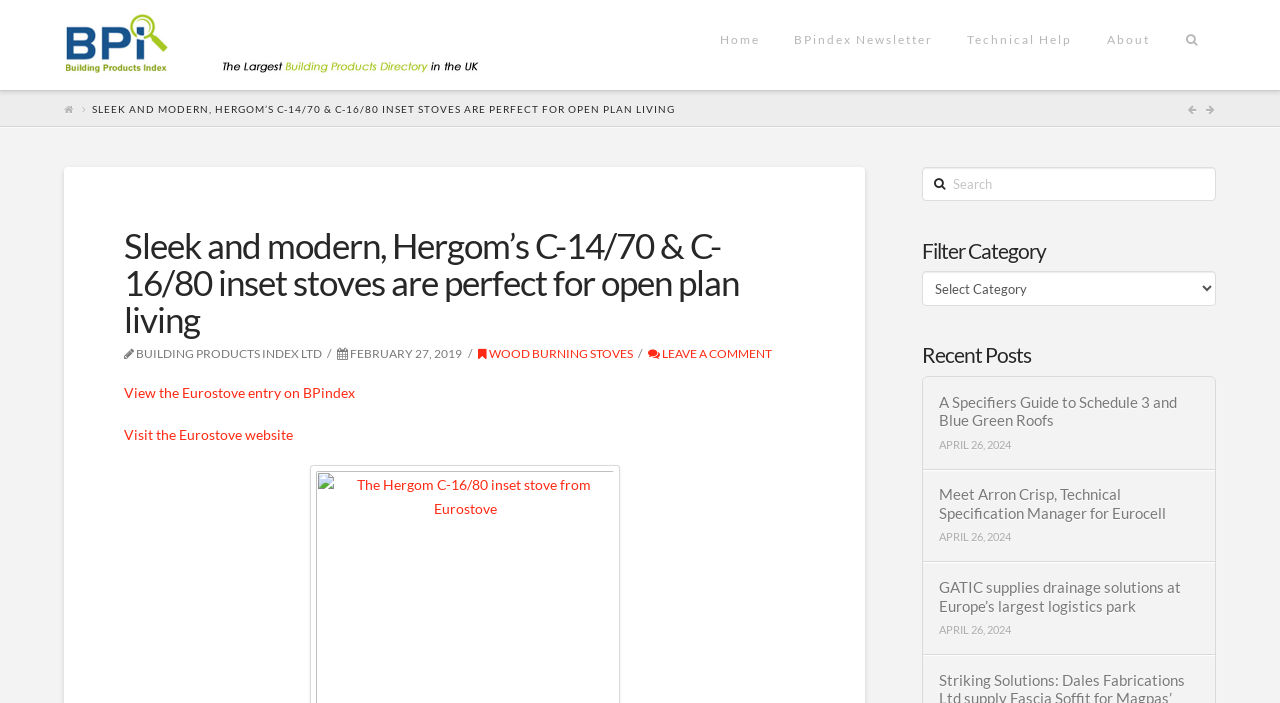Provide the bounding box coordinates of the section that needs to be clicked to accomplish the following instruction: "Visit the Eurostove website."

[0.097, 0.606, 0.229, 0.63]